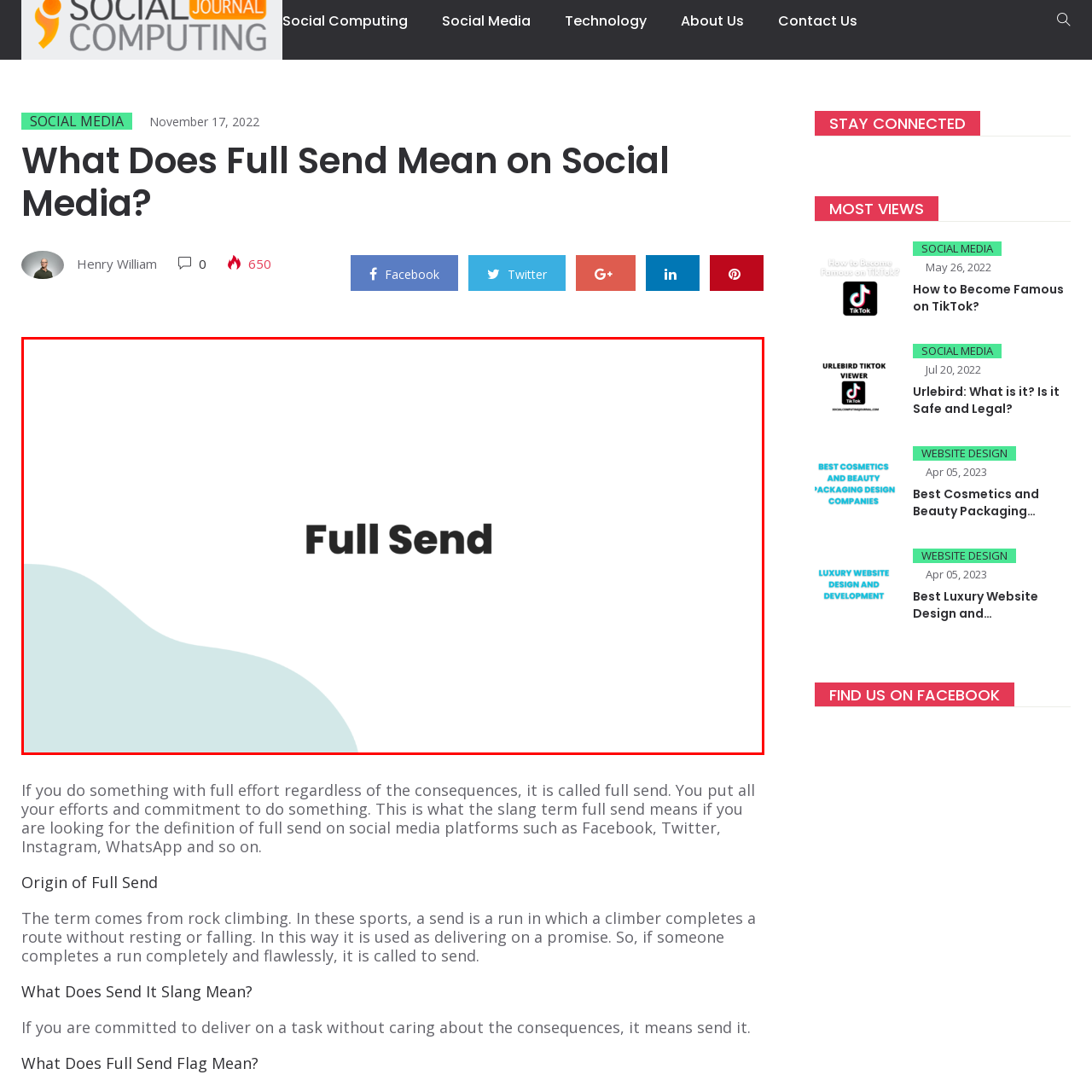Observe the highlighted image and answer the following: What is the purpose of the fluid shape in the design?

Adds visual interest